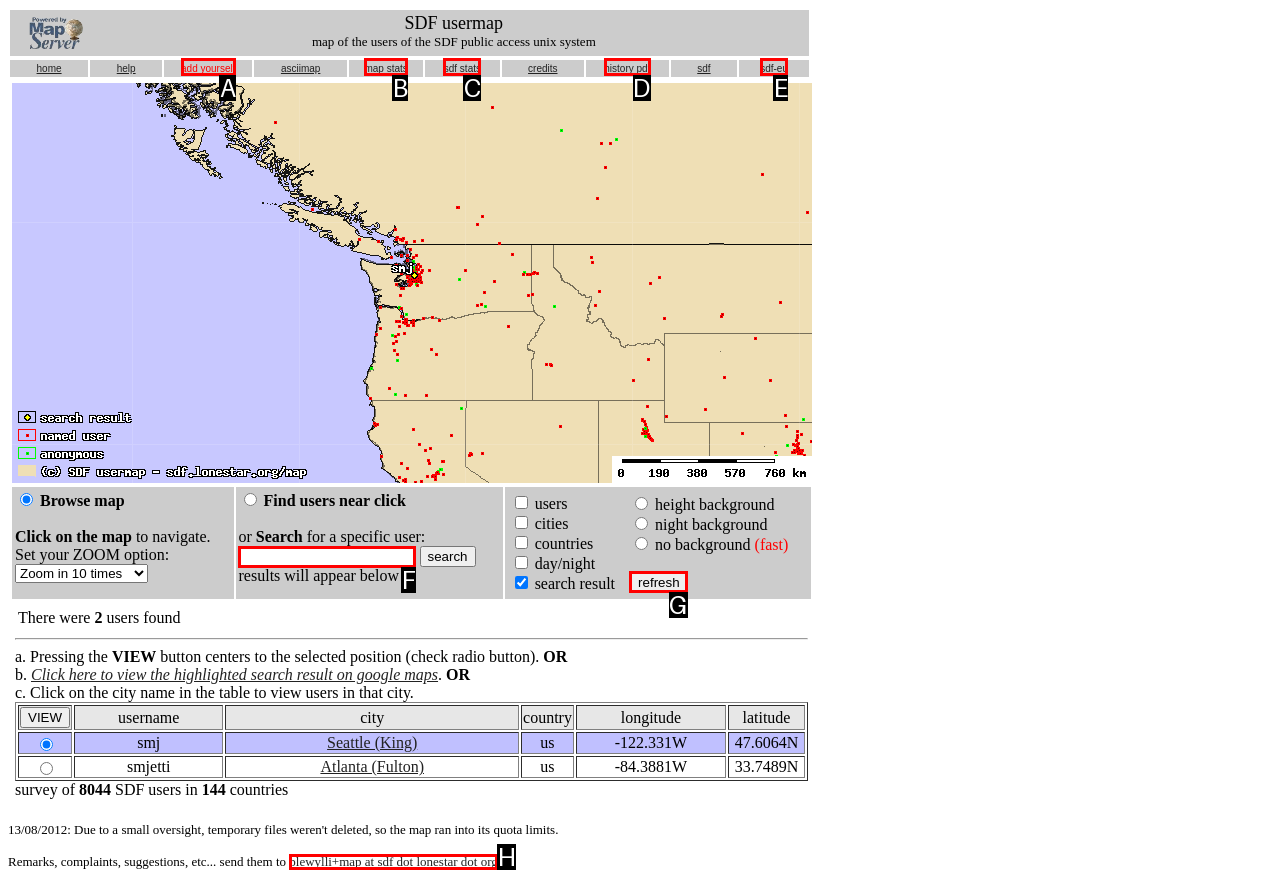Tell me which one HTML element I should click to complete the following task: refresh the search result Answer with the option's letter from the given choices directly.

G